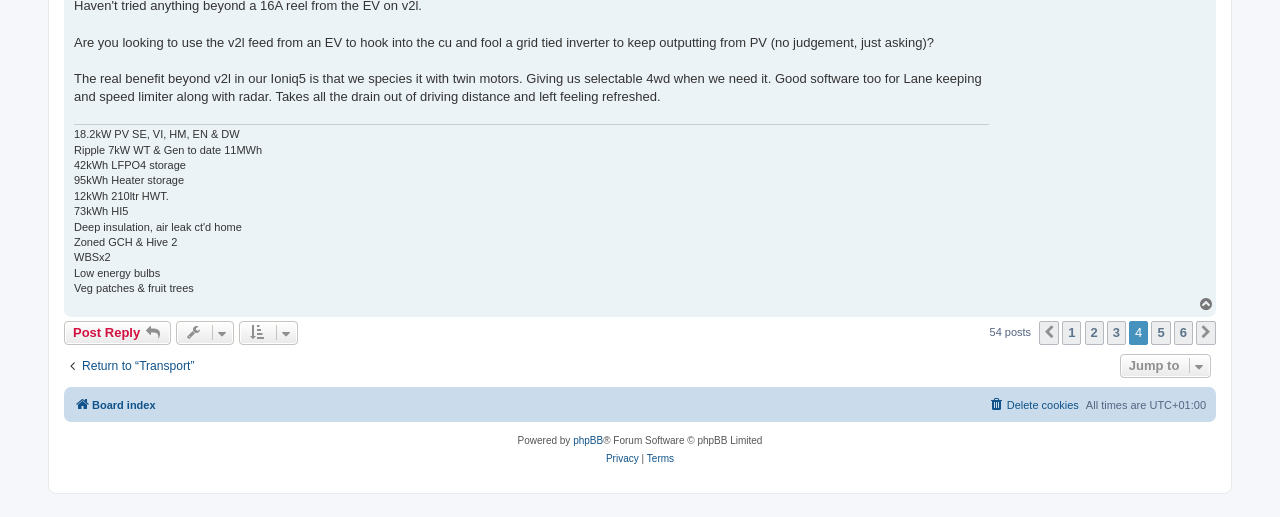Find the bounding box coordinates for the HTML element specified by: "6".

[0.917, 0.62, 0.932, 0.667]